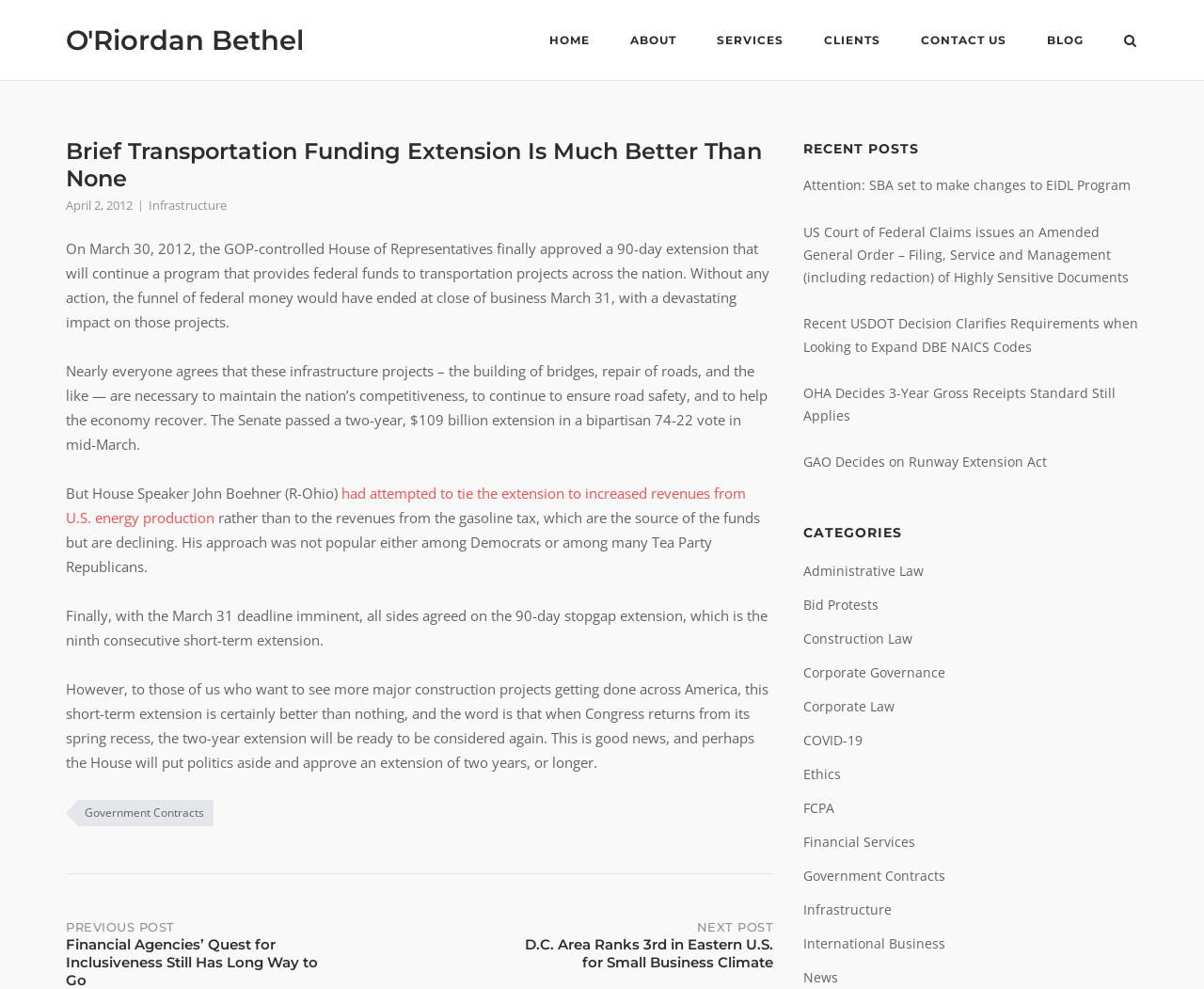What is the main topic of the article?
Please provide a single word or phrase as the answer based on the screenshot.

Transportation funding